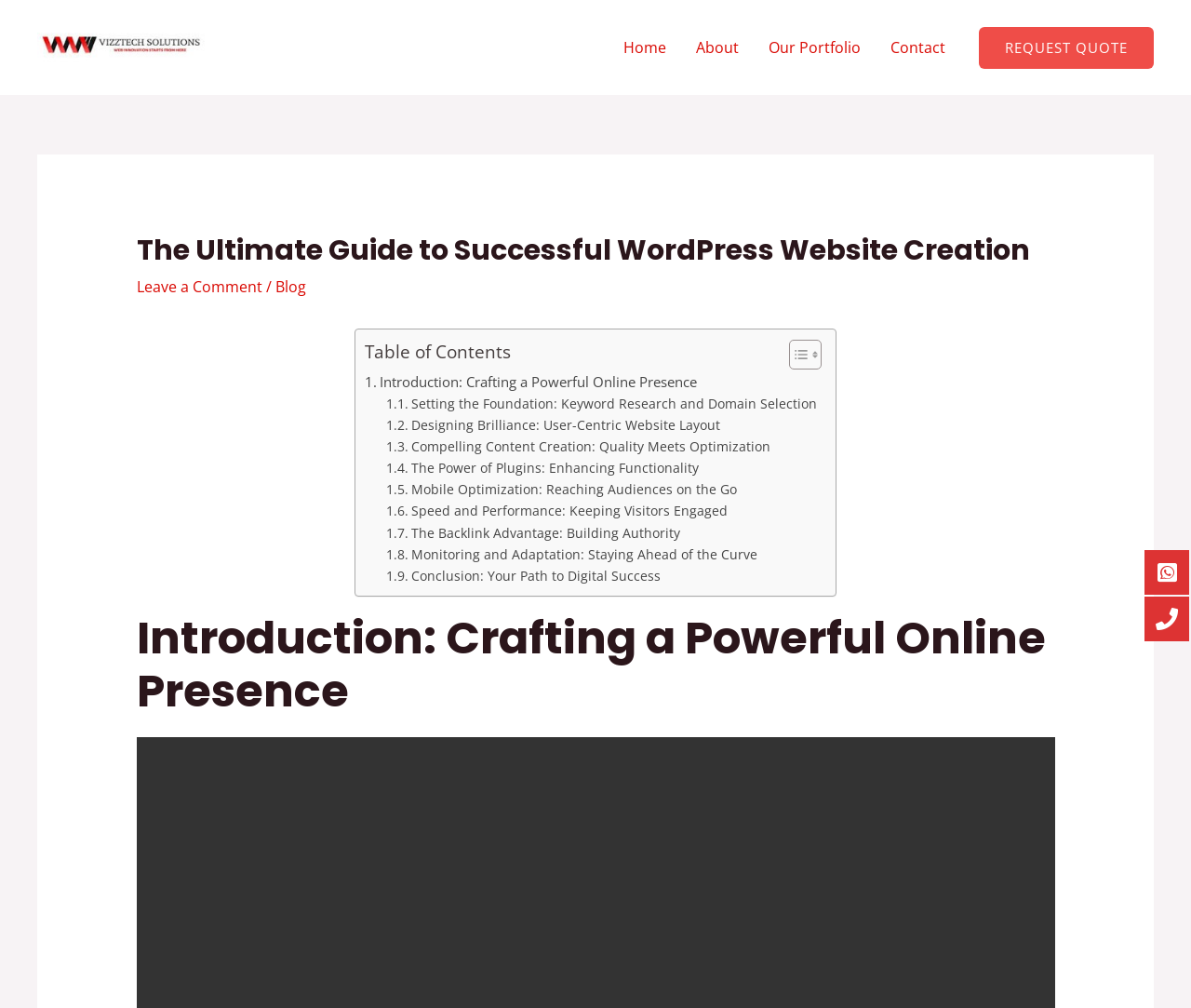Provide the bounding box coordinates for the area that should be clicked to complete the instruction: "request a quote".

[0.822, 0.026, 0.969, 0.068]